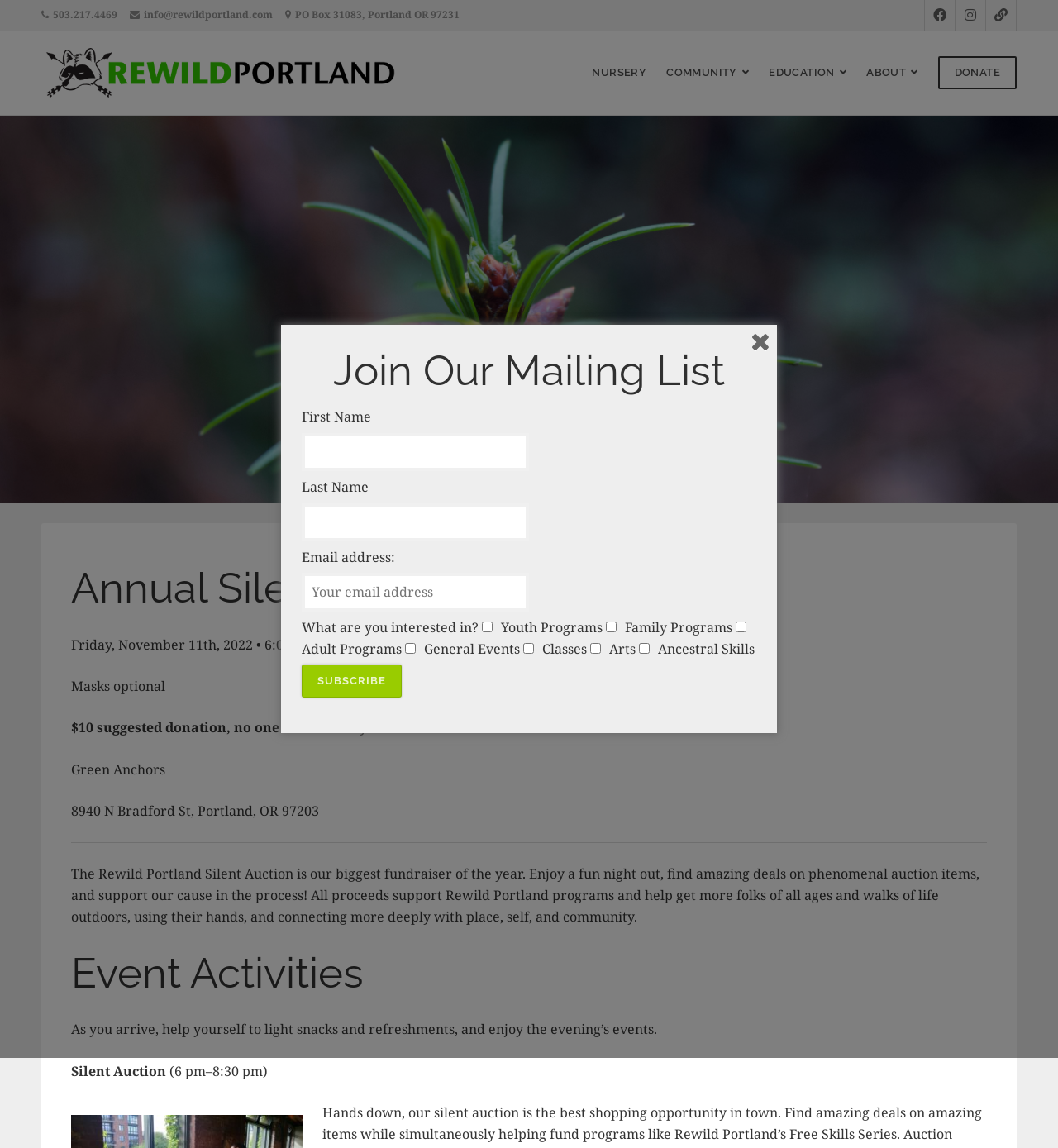Given the element description "Mailing List", identify the bounding box of the corresponding UI element.

[0.931, 0.0, 0.961, 0.027]